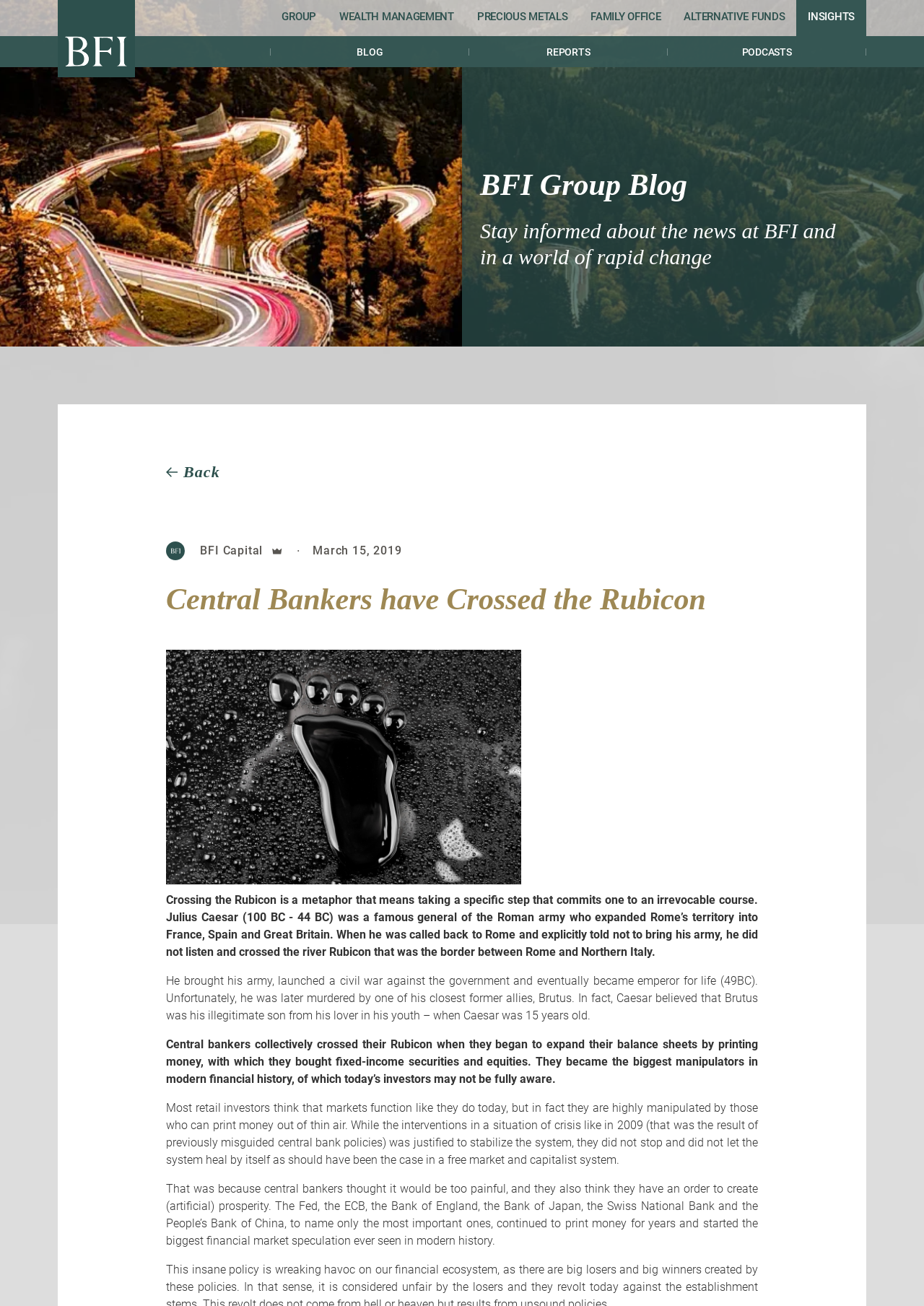Using the webpage screenshot, locate the HTML element that fits the following description and provide its bounding box: "iNSIGHTS".

[0.862, 0.0, 0.938, 0.028]